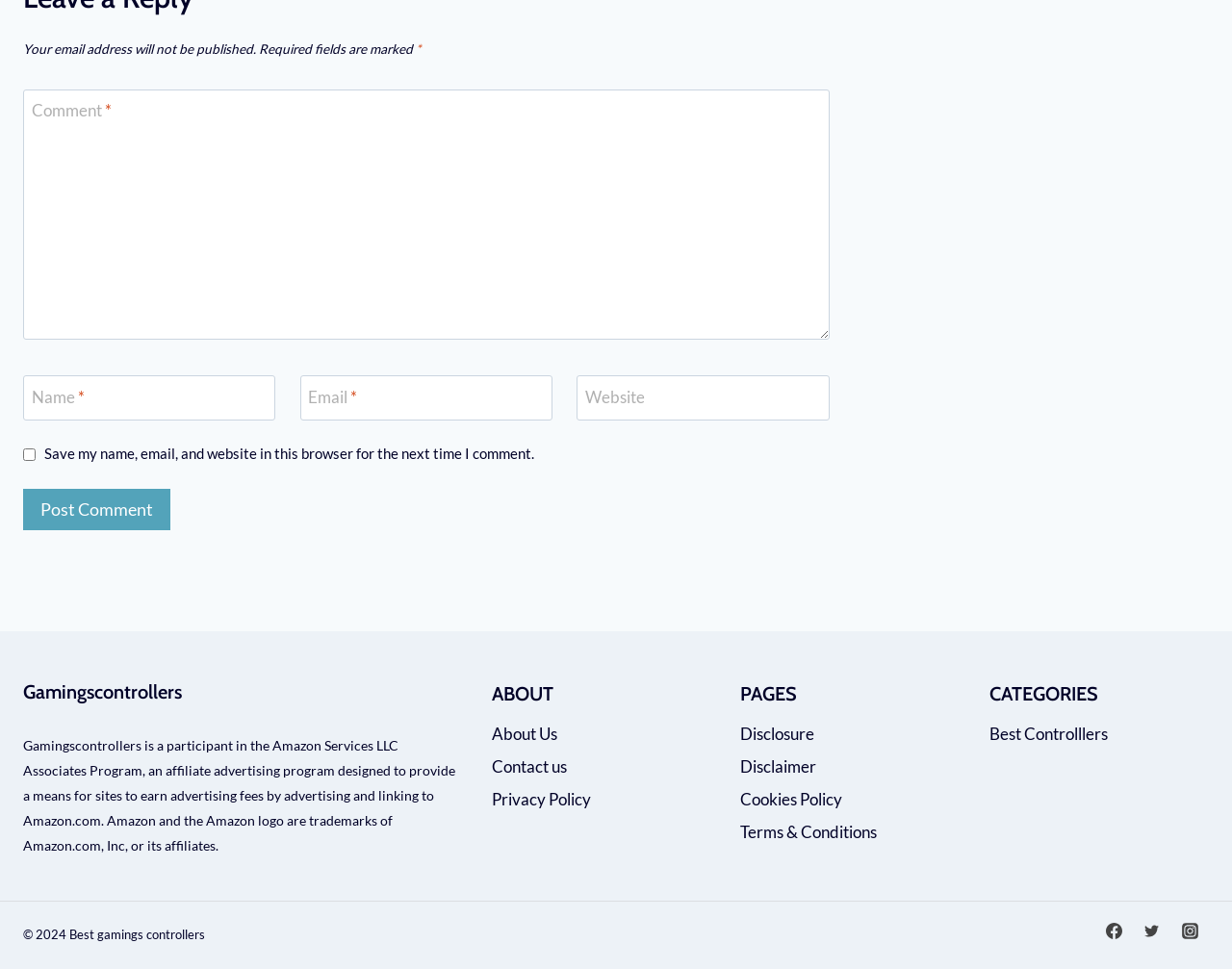Please mark the clickable region by giving the bounding box coordinates needed to complete this instruction: "Read the 'Self-Care for SVT' article".

None